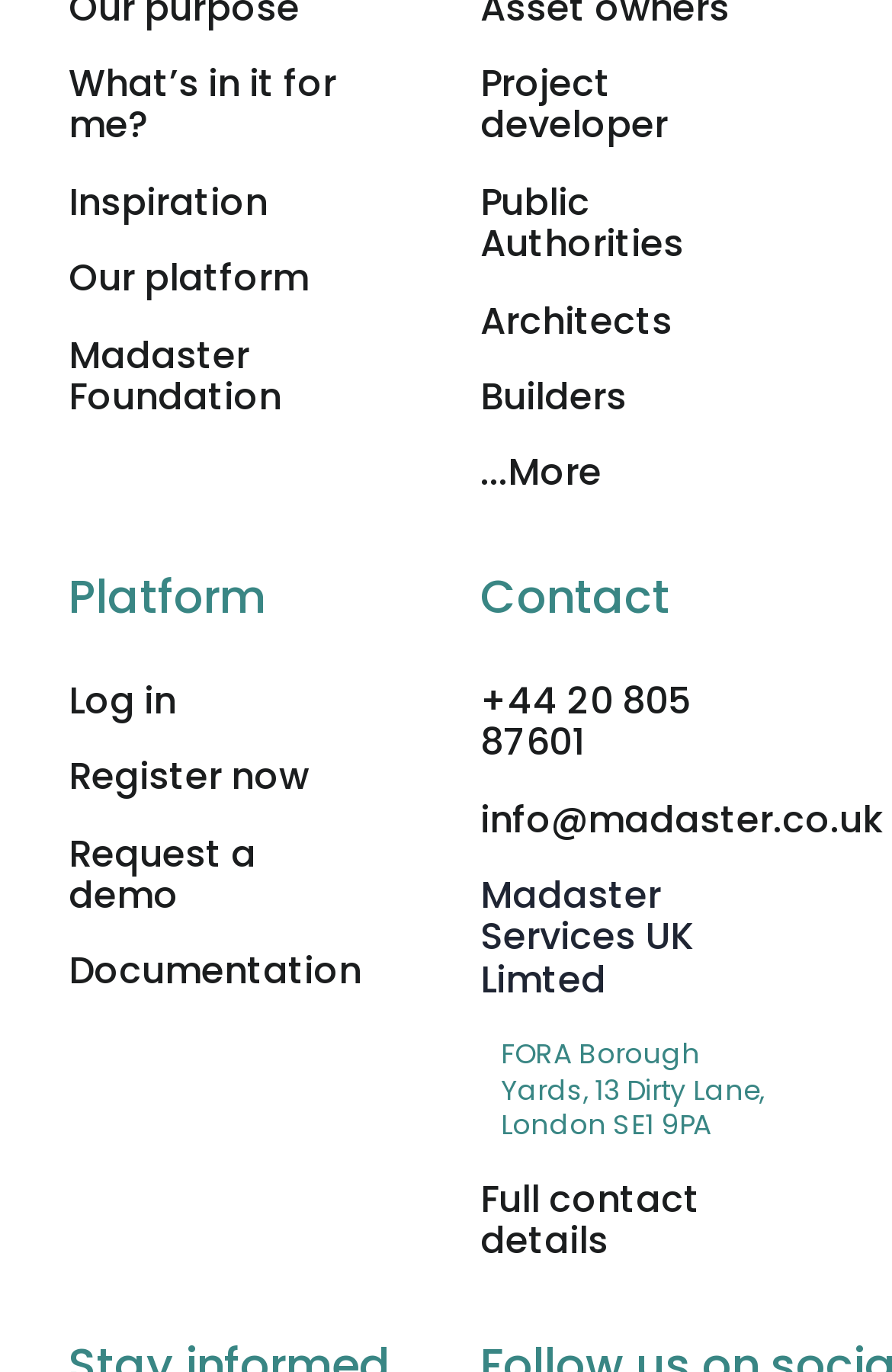Locate the bounding box coordinates of the area where you should click to accomplish the instruction: "Explore the platform".

[0.077, 0.184, 0.346, 0.222]